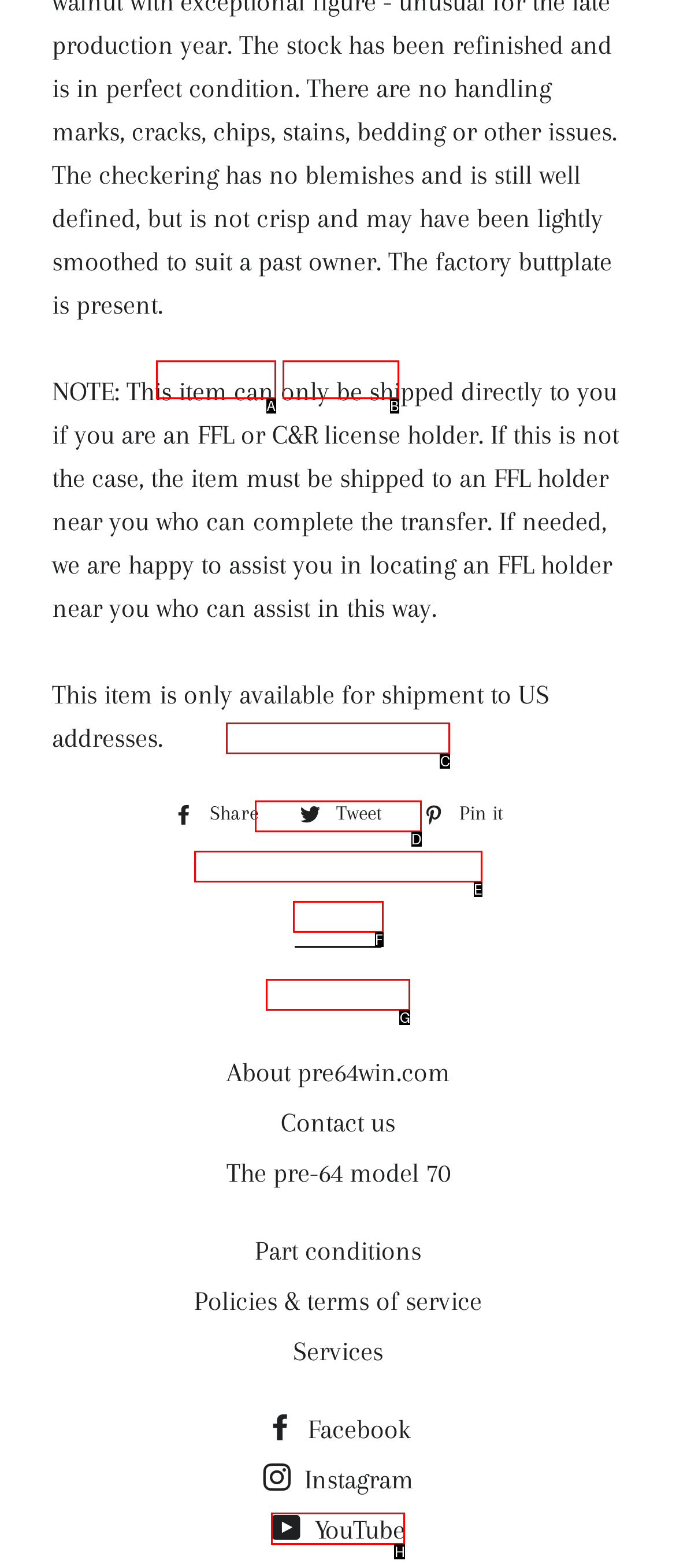Tell me which one HTML element I should click to complete the following task: Follow on YouTube
Answer with the option's letter from the given choices directly.

H